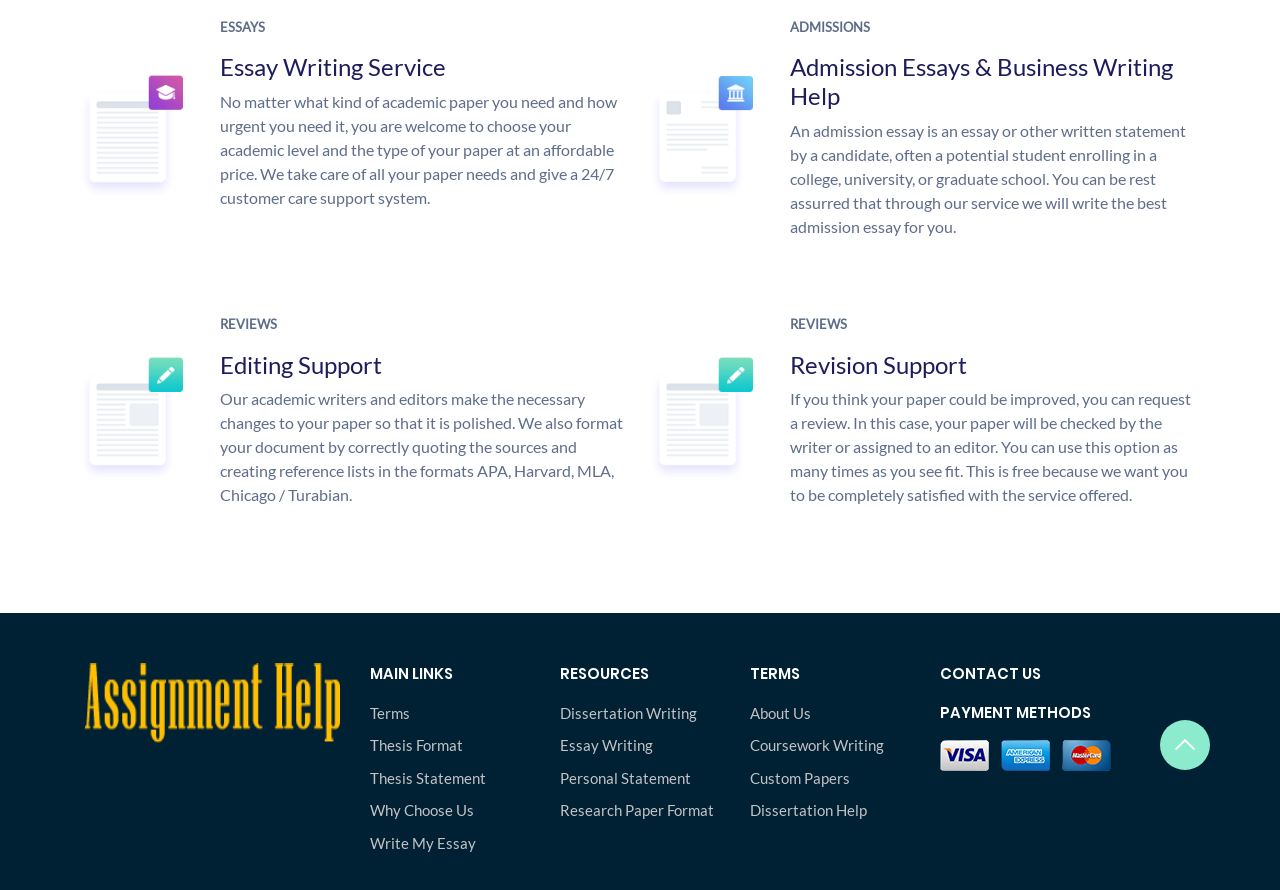What is the main service offered by this website?
Analyze the screenshot and provide a detailed answer to the question.

Based on the heading 'Essay Writing Service' and the description 'No matter what kind of academic paper you need and how urgent you need it, you are welcome to choose your academic level and the type of your paper at an affordable price.', it is clear that the main service offered by this website is essay writing.